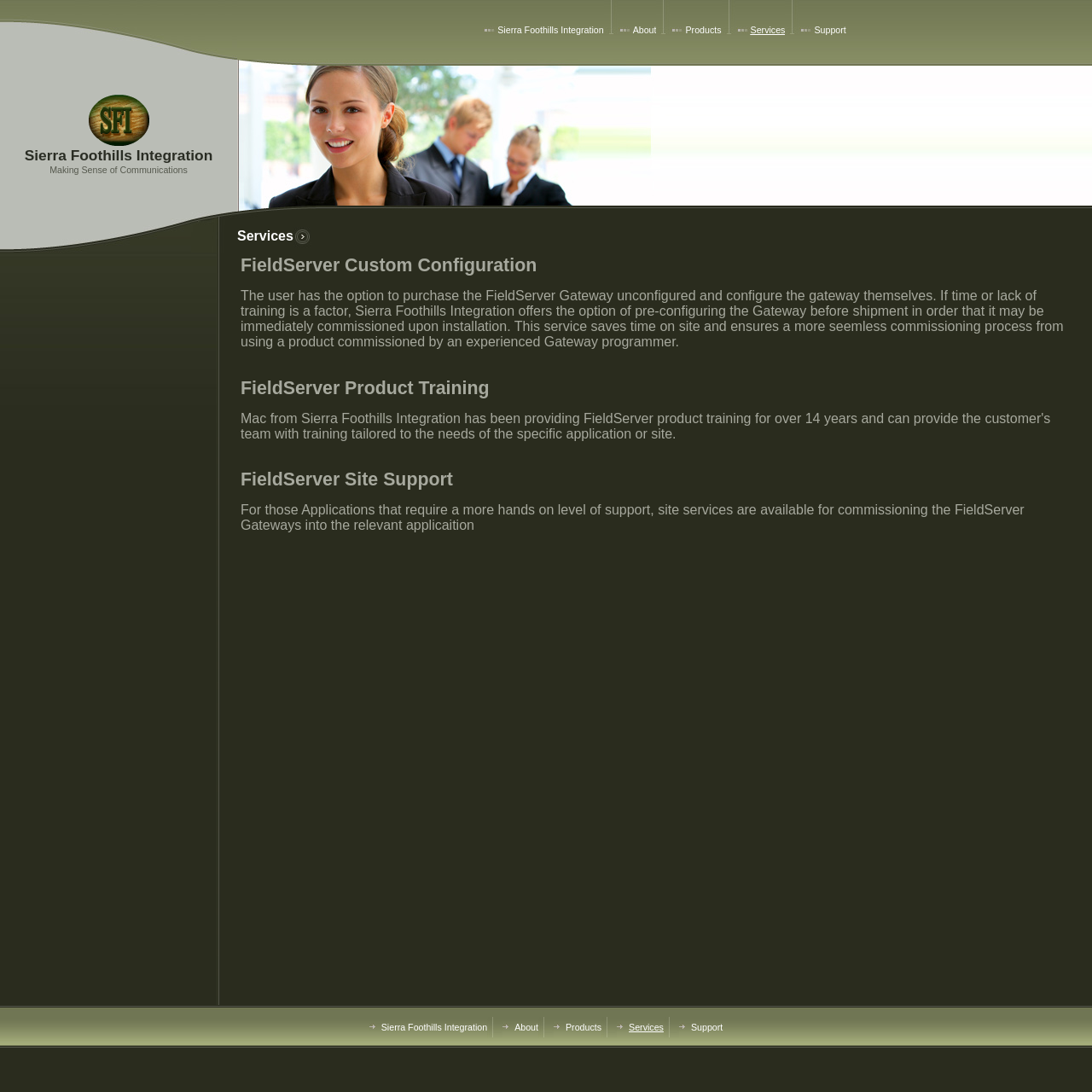Describe all significant elements and features of the webpage.

The webpage is about Sierra Foothills Integration, a company that provides services related to FieldServer products. At the top of the page, there is a navigation menu with links to "About", "Products", "Services", and "Support". The menu is divided into sections by small images.

Below the navigation menu, there is a header section with the company name "Sierra Foothills Integration" and a tagline "Making Sense of Communications". This section also contains a link to an unknown page.

The main content of the page is divided into three sections. The first section is about the "Services" offered by the company. It contains a brief description of the services, including custom configuration, product training, and site support for FieldServer products.

The second section is a detailed description of the services, including the benefits of custom configuration, the experience of the company in providing product training, and the availability of site support for commissioning FieldServer Gateways.

The third section contains an image that takes up most of the width of the page. The image is likely related to the services offered by the company.

Throughout the page, there are several images and links that are not explicitly described, but they seem to be related to the services and products offered by Sierra Foothills Integration.